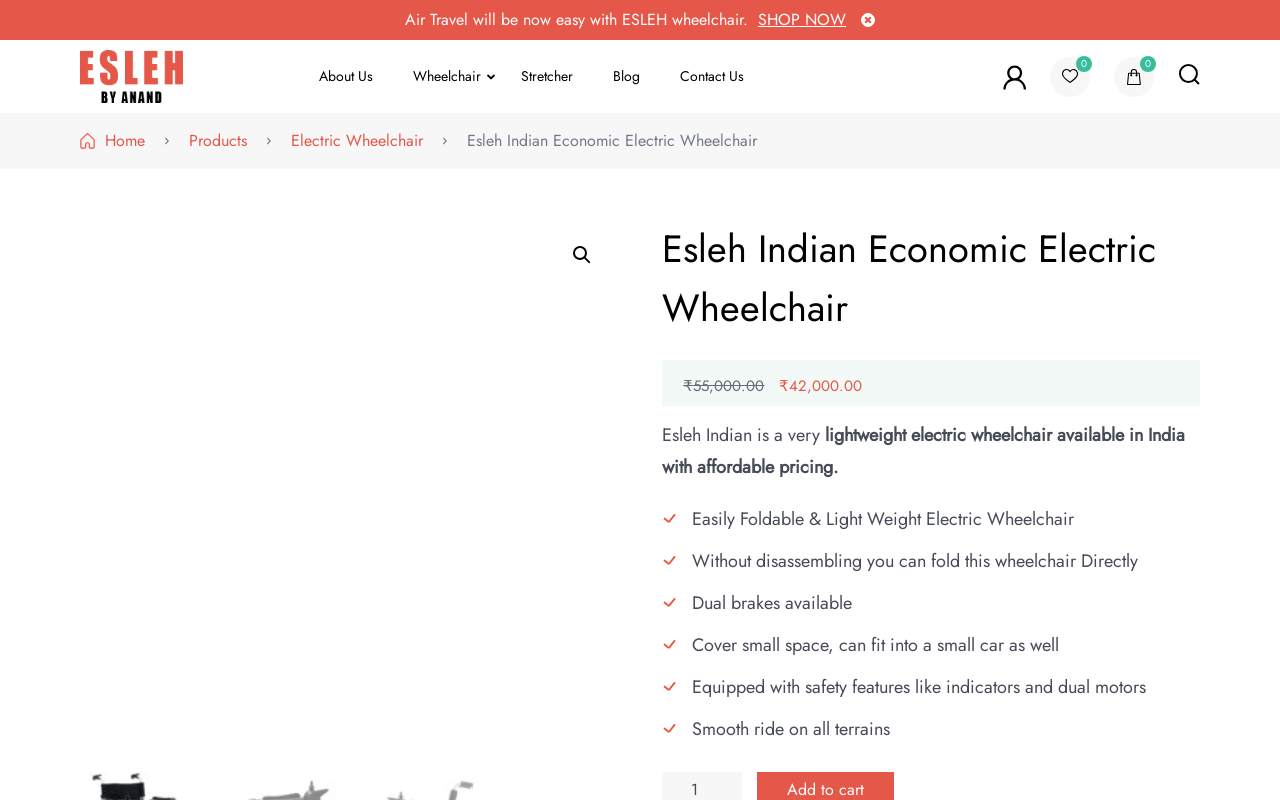Please find the main title text of this webpage.

Esleh Indian Economic Electric Wheelchair